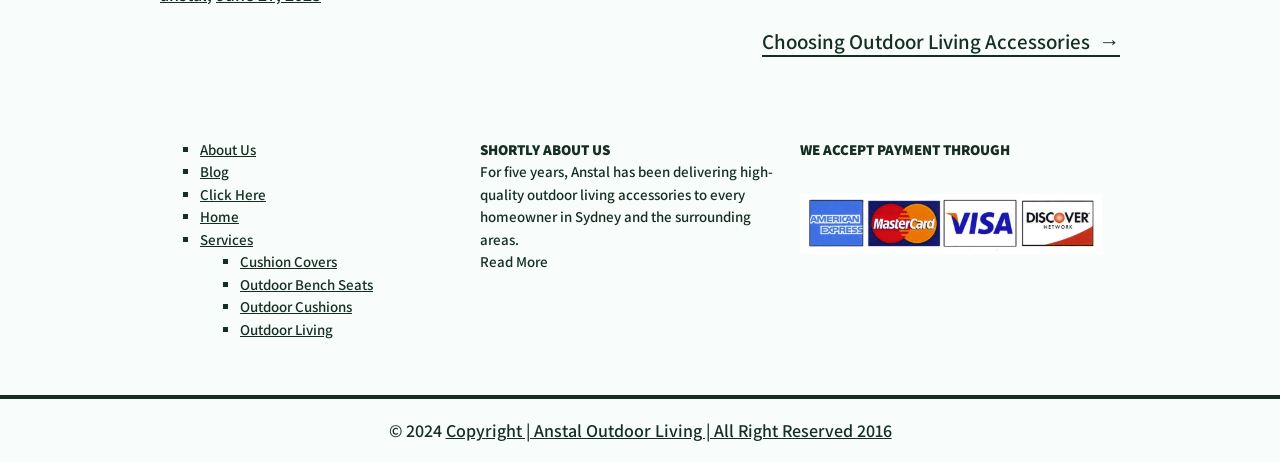Given the element description: "Choosing Outdoor Living Accessories", predict the bounding box coordinates of this UI element. The coordinates must be four float numbers between 0 and 1, given as [left, top, right, bottom].

[0.595, 0.061, 0.875, 0.123]